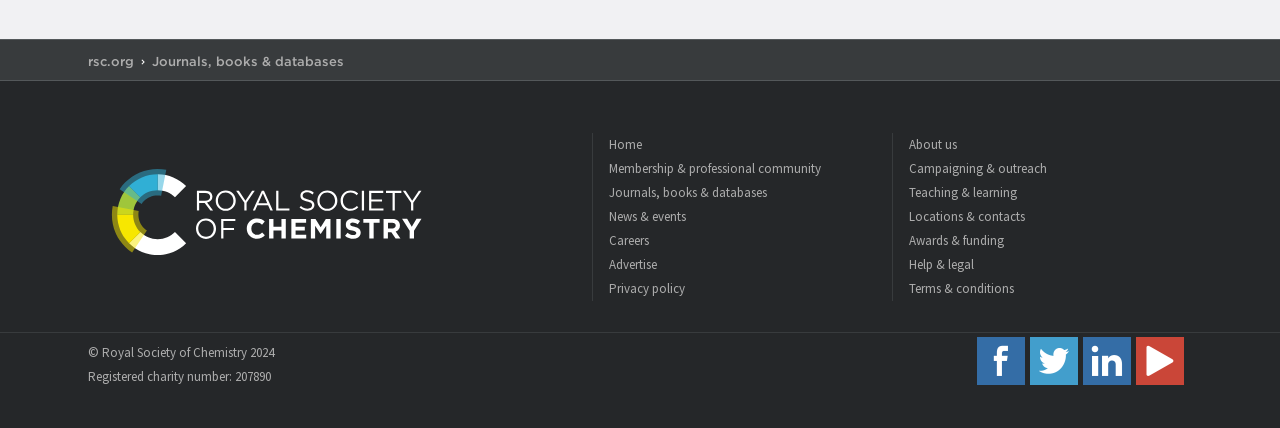Identify the bounding box coordinates of the specific part of the webpage to click to complete this instruction: "explore journals, books and databases".

[0.476, 0.423, 0.697, 0.479]